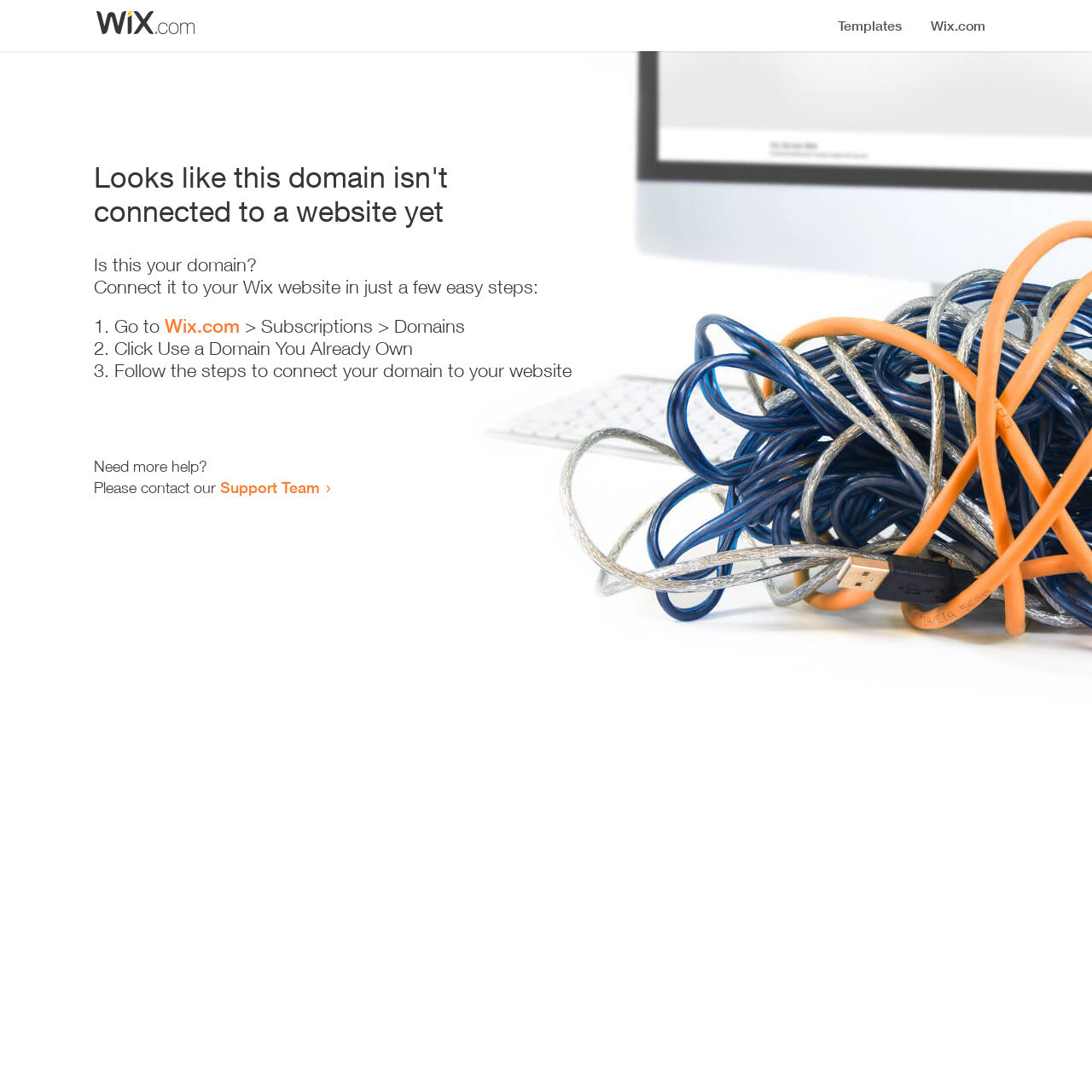Please find the top heading of the webpage and generate its text.

Looks like this domain isn't
connected to a website yet